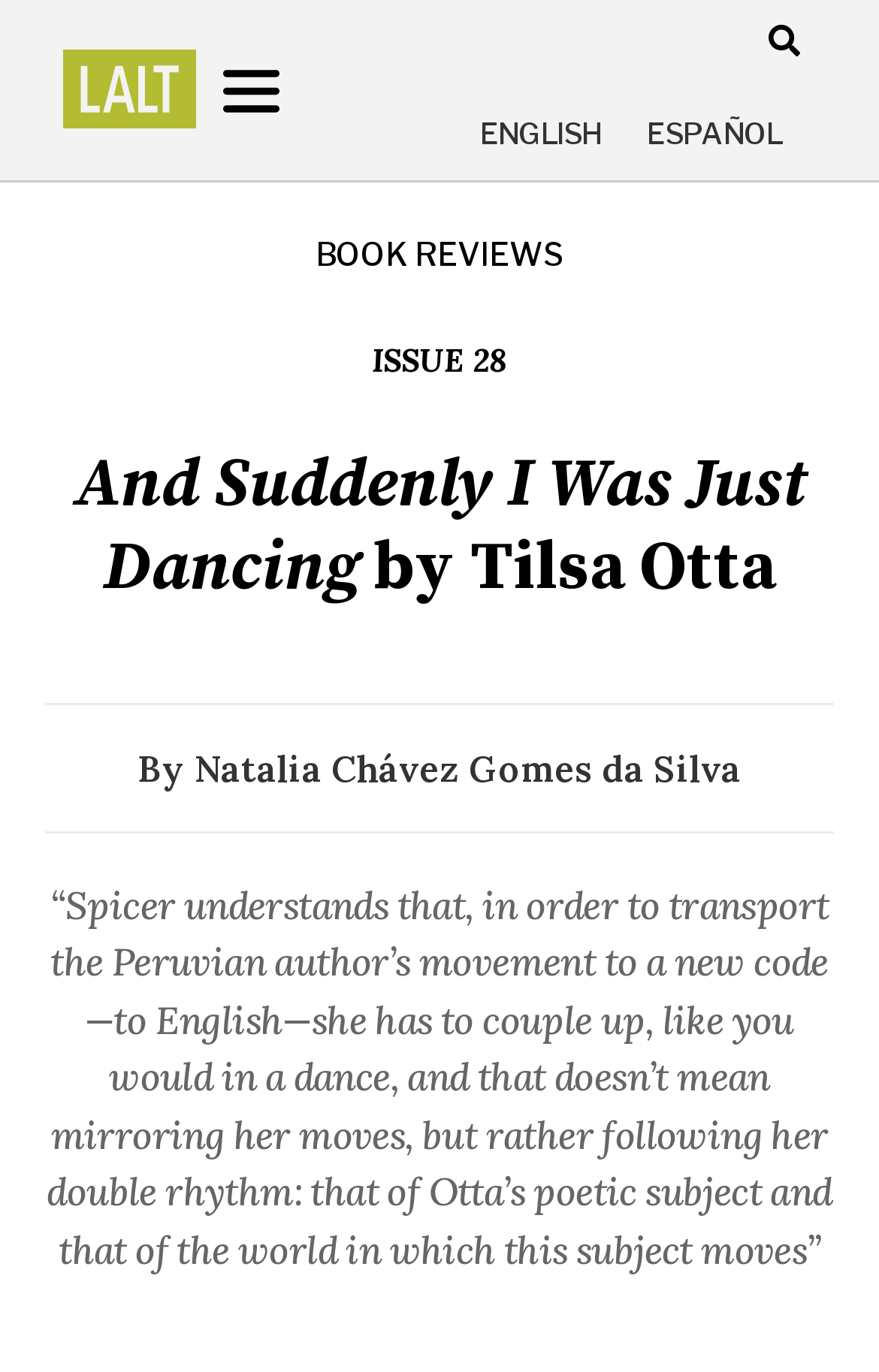Using the format (top-left x, top-left y, bottom-right x, bottom-right y), provide the bounding box coordinates for the described UI element. All values should be floating point numbers between 0 and 1: Natalia Chávez Gomes da Silva

[0.221, 0.543, 0.844, 0.576]